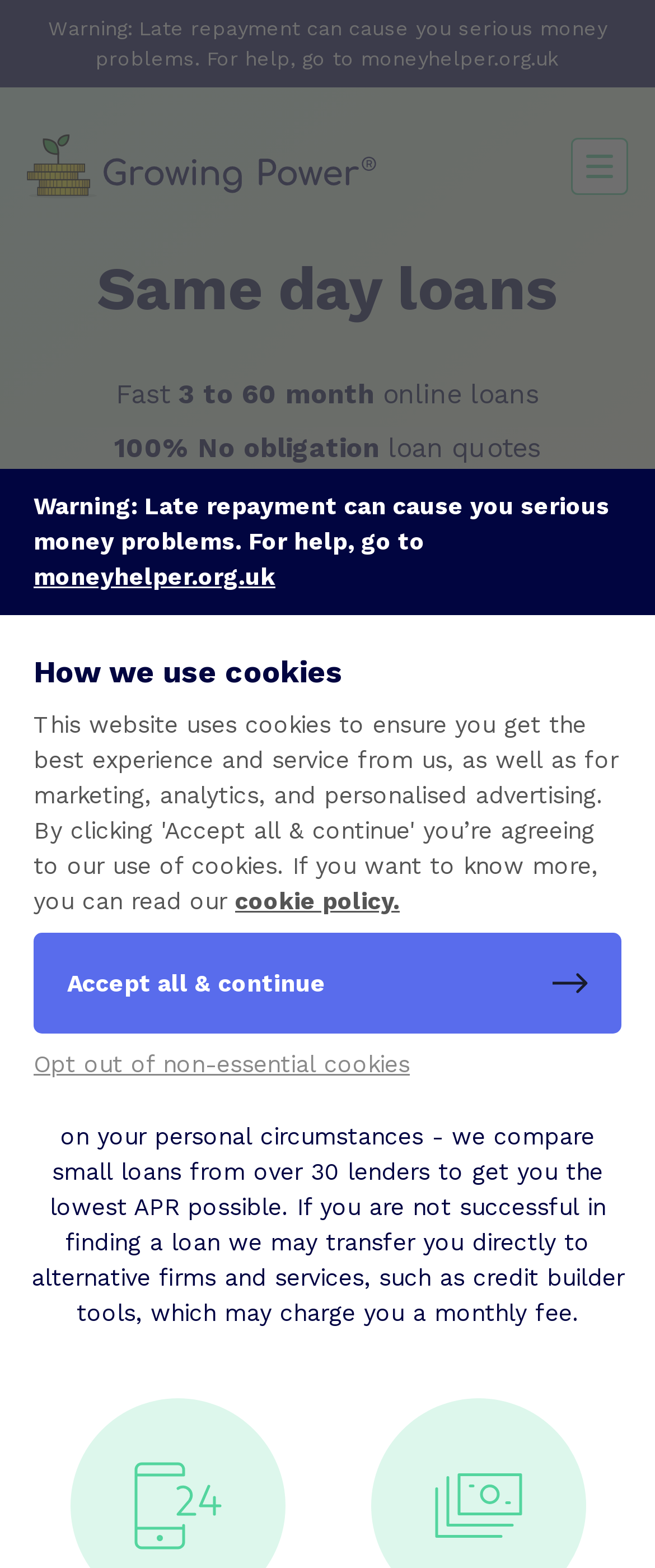Using the image as a reference, answer the following question in as much detail as possible:
What is the maximum APR?

I found the text 'Rates between 11.8% APR and Maximum 1721% APR' which indicates that the maximum APR is 1721%.